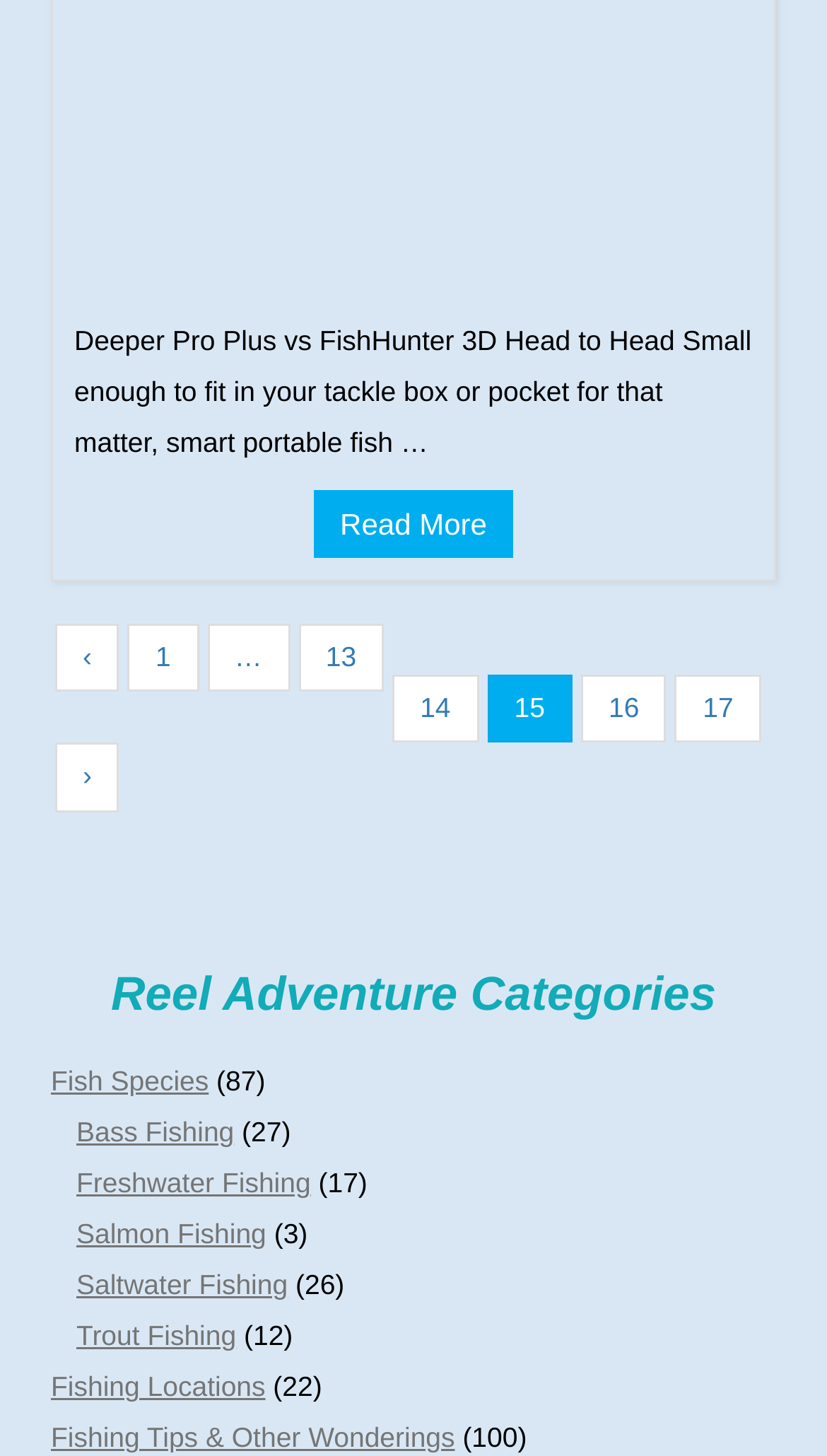Can you provide the bounding box coordinates for the element that should be clicked to implement the instruction: "View Bass Fishing category"?

[0.092, 0.767, 0.283, 0.789]